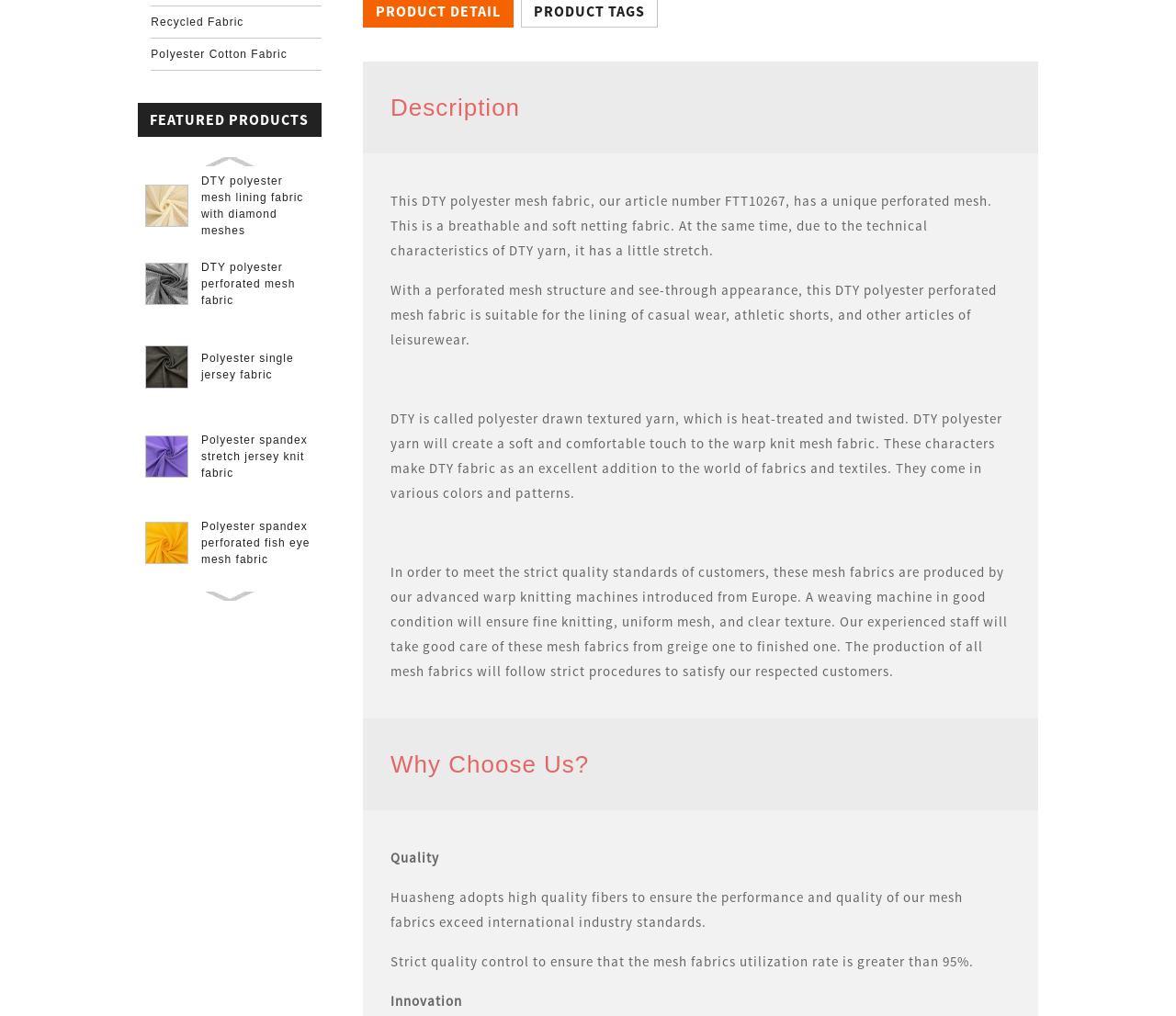Given the following UI element description: "recycled fabric", find the bounding box coordinates in the webpage screenshot.

[0.128, 0.007, 0.273, 0.038]